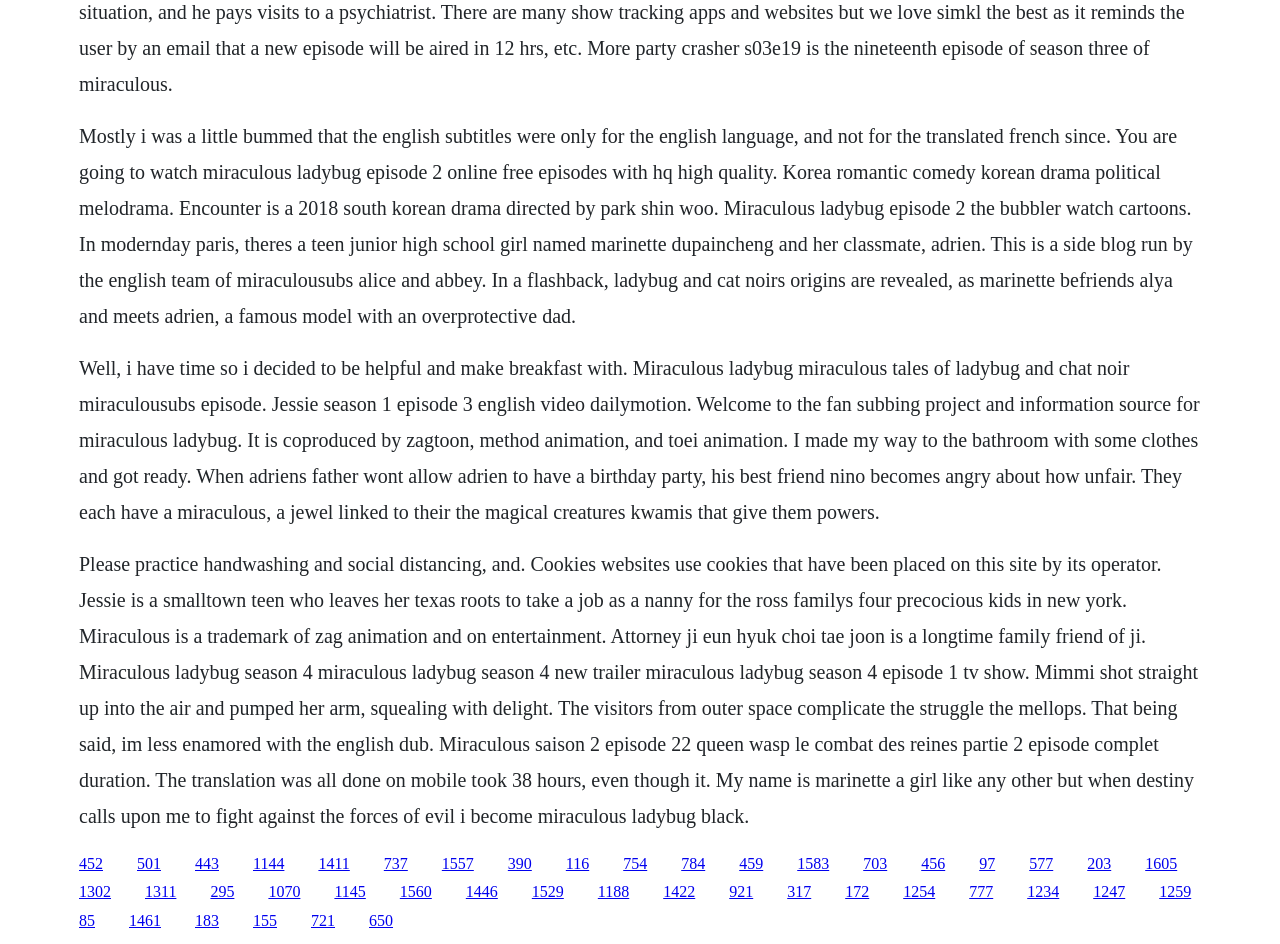Pinpoint the bounding box coordinates of the element that must be clicked to accomplish the following instruction: "Get a free 15-minute sleep assessment". The coordinates should be in the format of four float numbers between 0 and 1, i.e., [left, top, right, bottom].

None